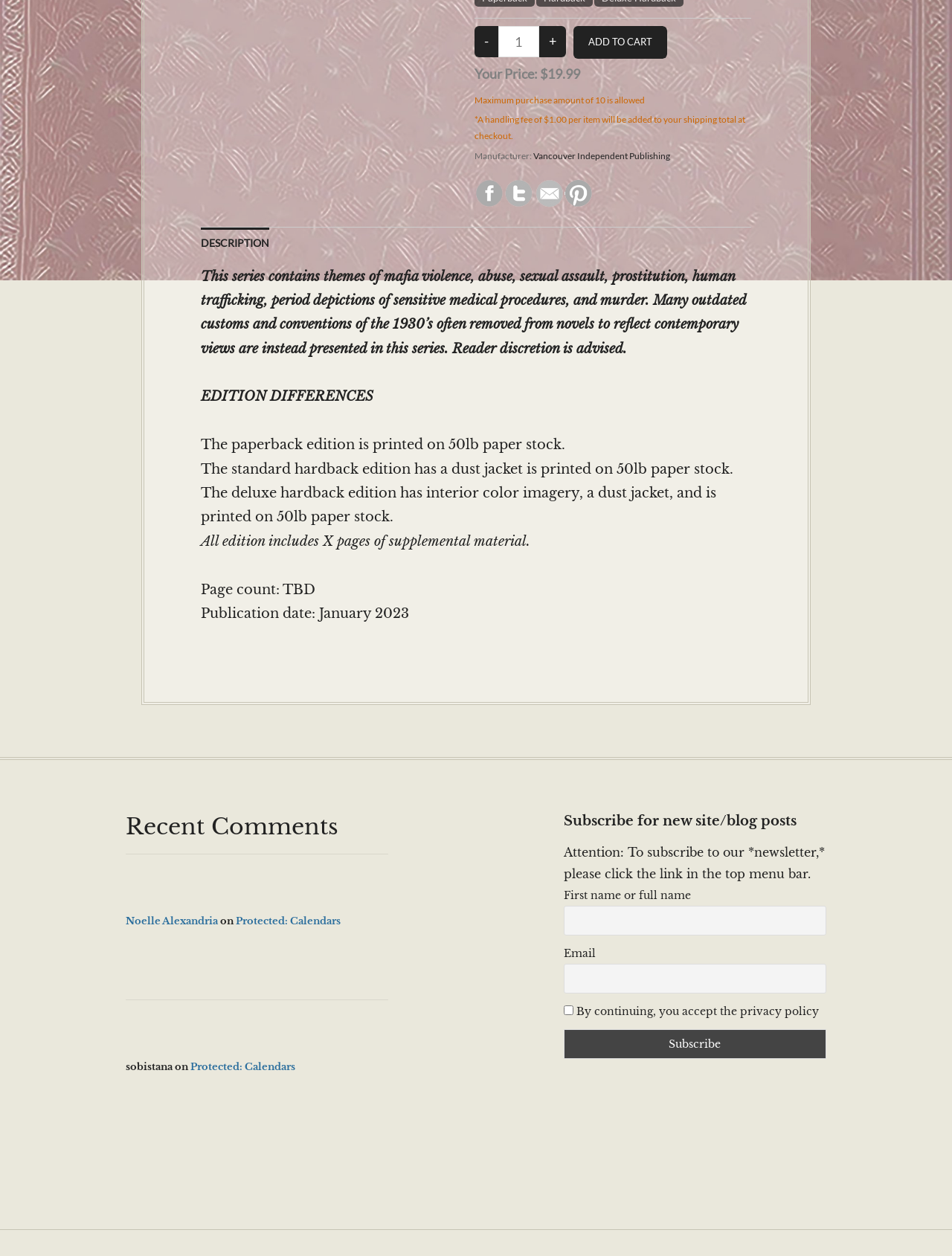Highlight the bounding box coordinates of the element you need to click to perform the following instruction: "Click on the 'MORE REVIEWS AND WRITE REVIEW' link."

None